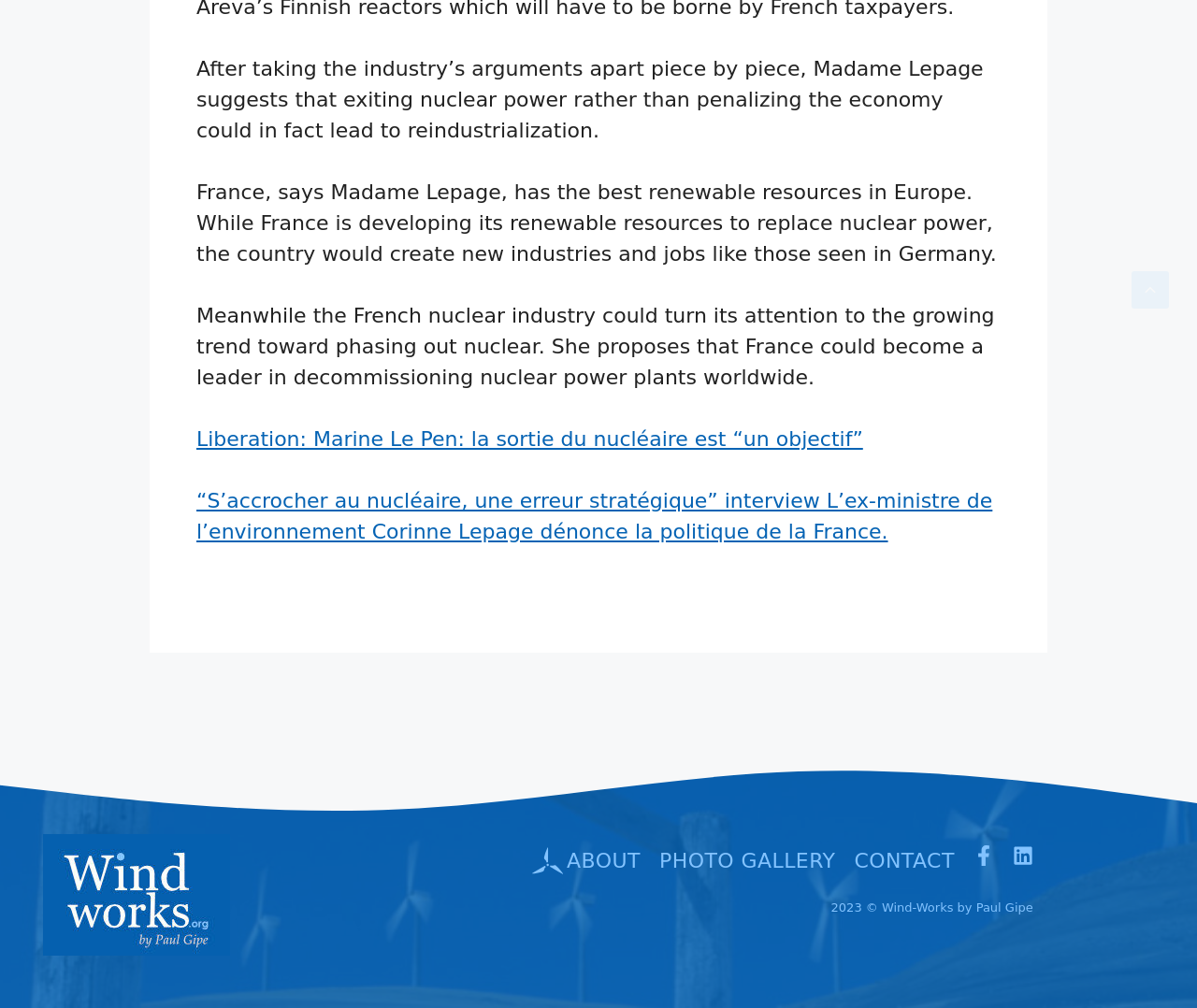Specify the bounding box coordinates of the area to click in order to follow the given instruction: "browse the PHOTO GALLERY."

[0.551, 0.839, 0.698, 0.869]